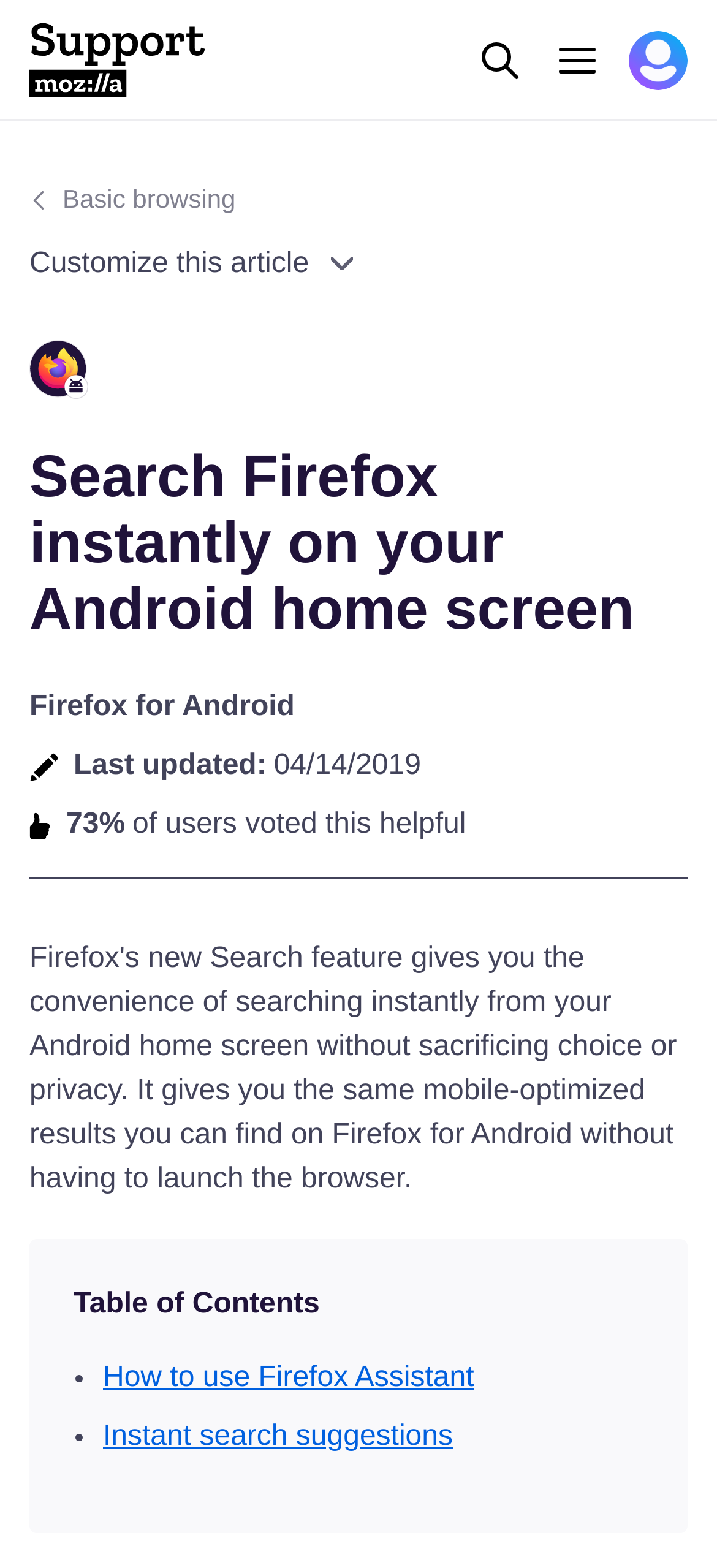Please mark the bounding box coordinates of the area that should be clicked to carry out the instruction: "View Firefox for Android Help".

[0.369, 0.217, 0.959, 0.264]